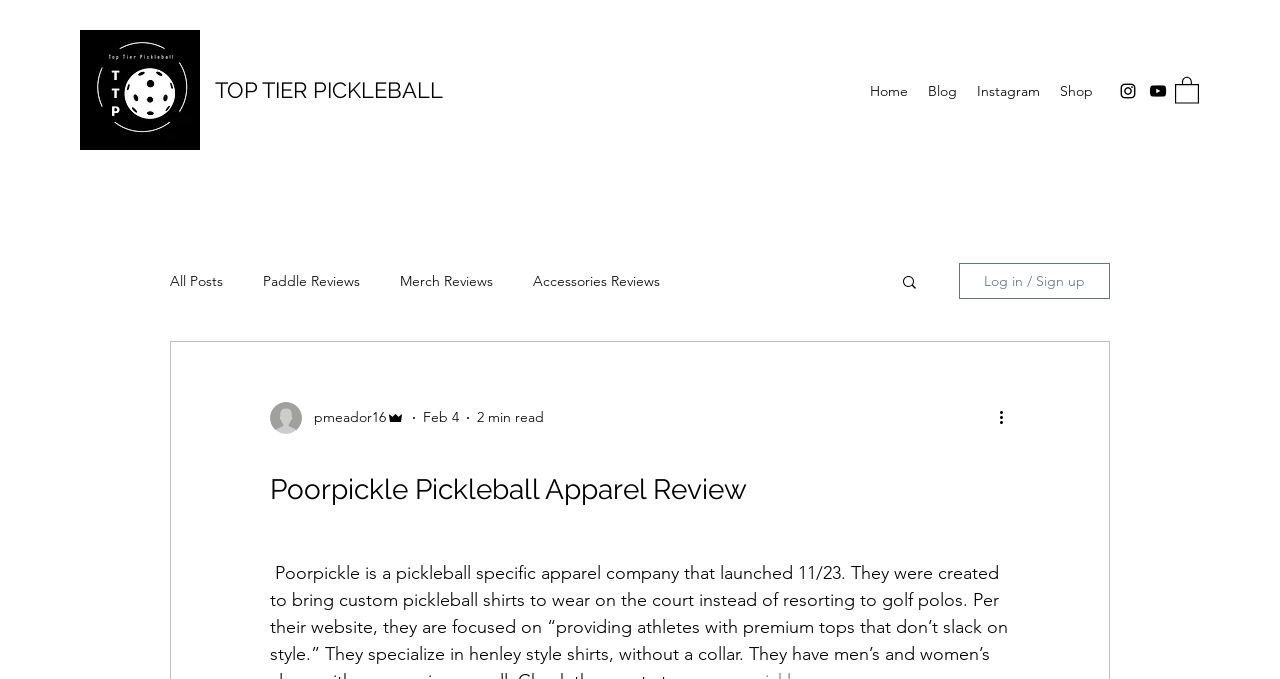What is the principal heading displayed on the webpage?

Poorpickle Pickleball Apparel Review